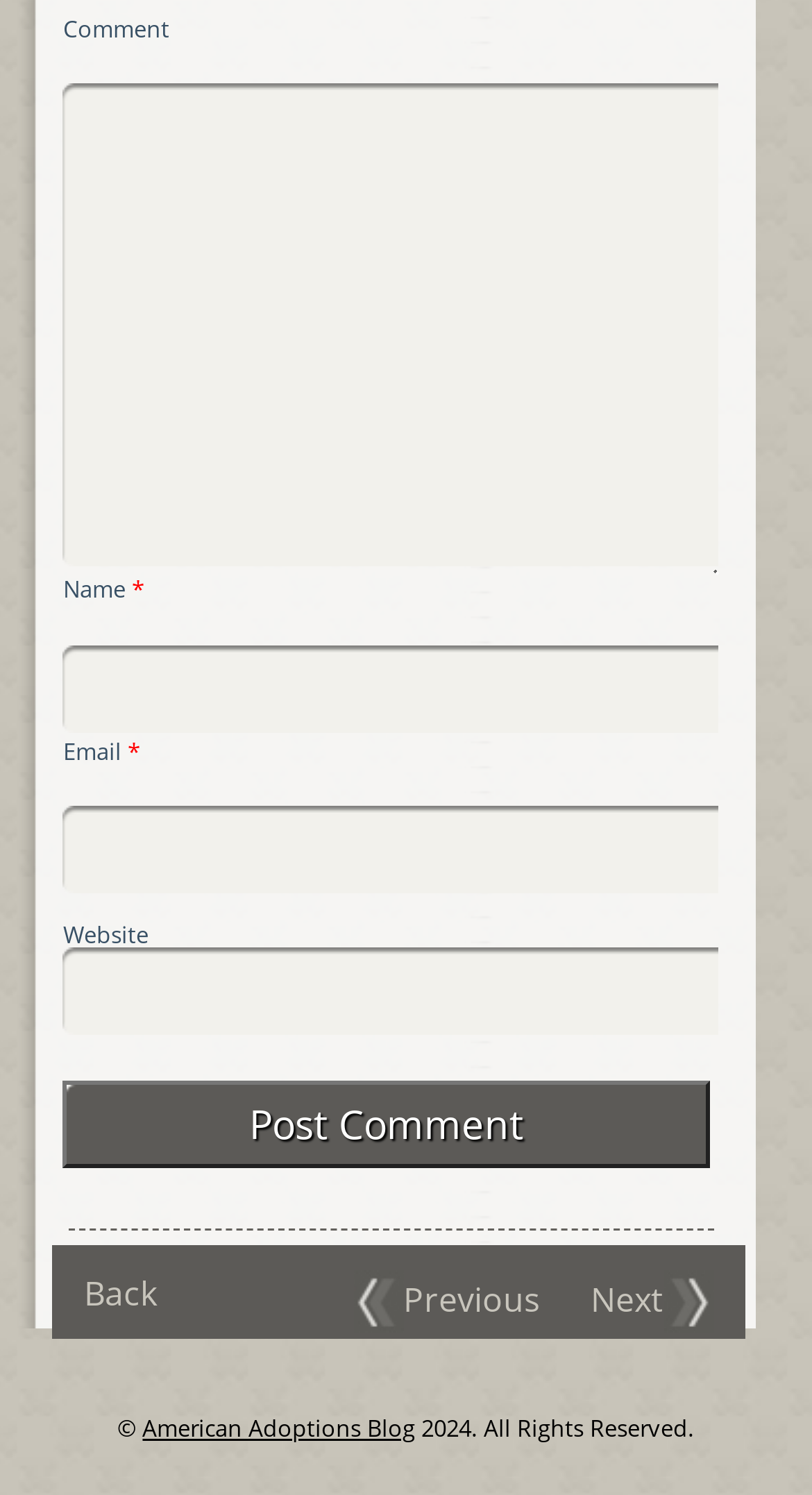Answer the question with a single word or phrase: 
What is the purpose of the button at the bottom?

Post Comment